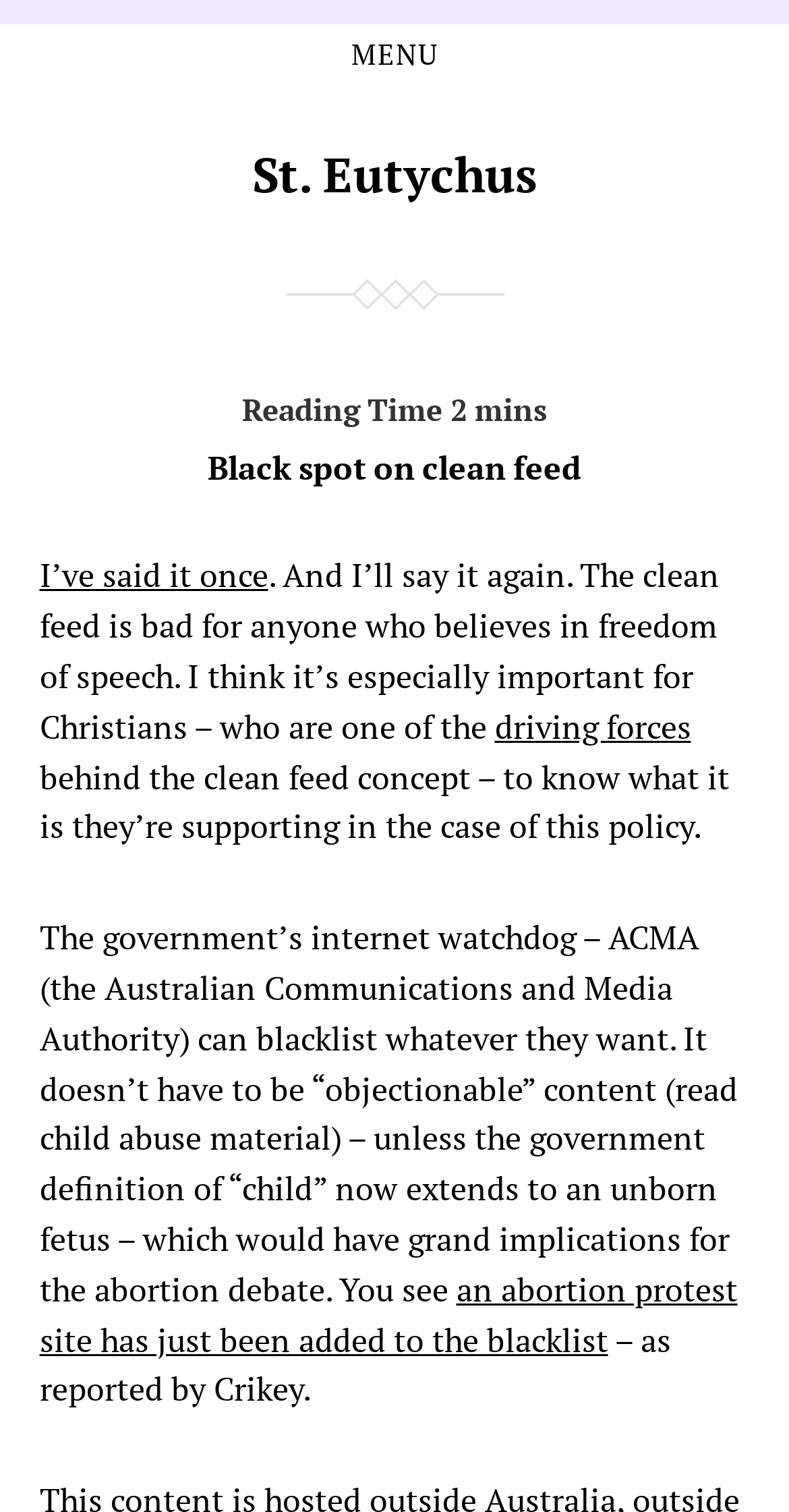Could you please study the image and provide a detailed answer to the question:
How long does it take to read the article?

The reading time of the article is mentioned in the heading 'Reading Time 2 mins Black spot on clean feed', which indicates that it takes approximately 2 minutes to read the article.